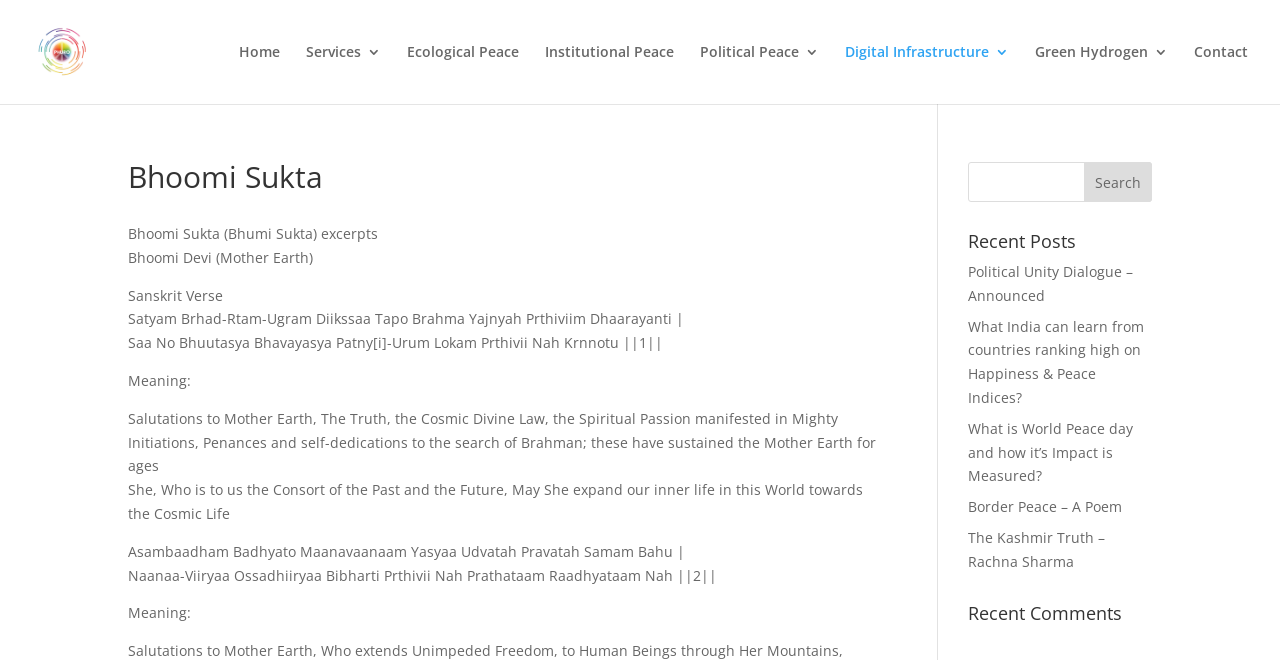Using the element description: "Contact", determine the bounding box coordinates. The coordinates should be in the format [left, top, right, bottom], with values between 0 and 1.

[0.933, 0.068, 0.975, 0.158]